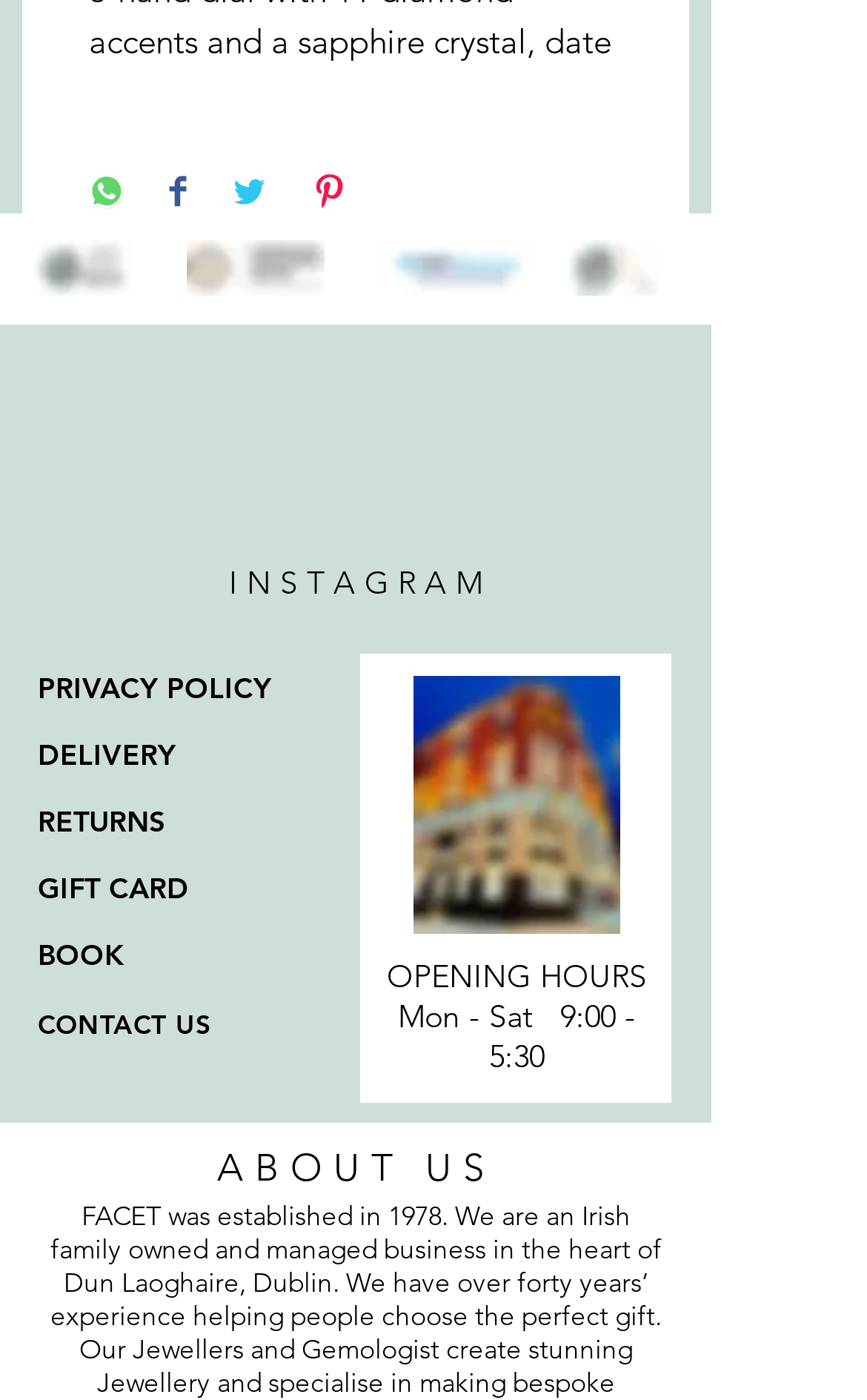Please provide a comprehensive answer to the question below using the information from the image: What is the type of glass used in the watch?

I found the type of glass used in the watch by looking at the static text element that says 'Glass Type: Mineral Crystal, Impact and Shatter Resistant'.